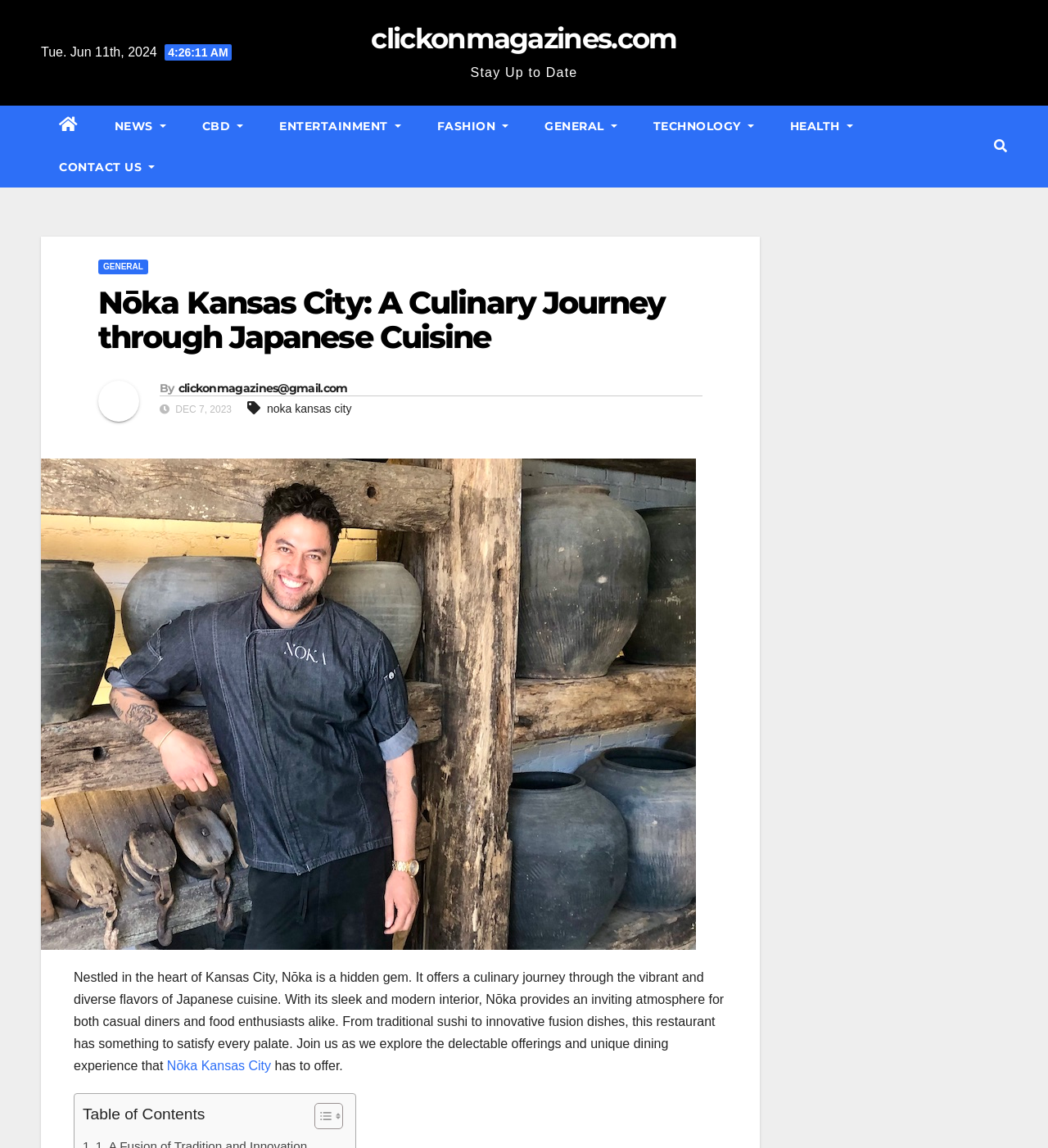Determine the bounding box coordinates for the region that must be clicked to execute the following instruction: "View the image of Nōka Kansas City".

[0.039, 0.4, 0.664, 0.828]